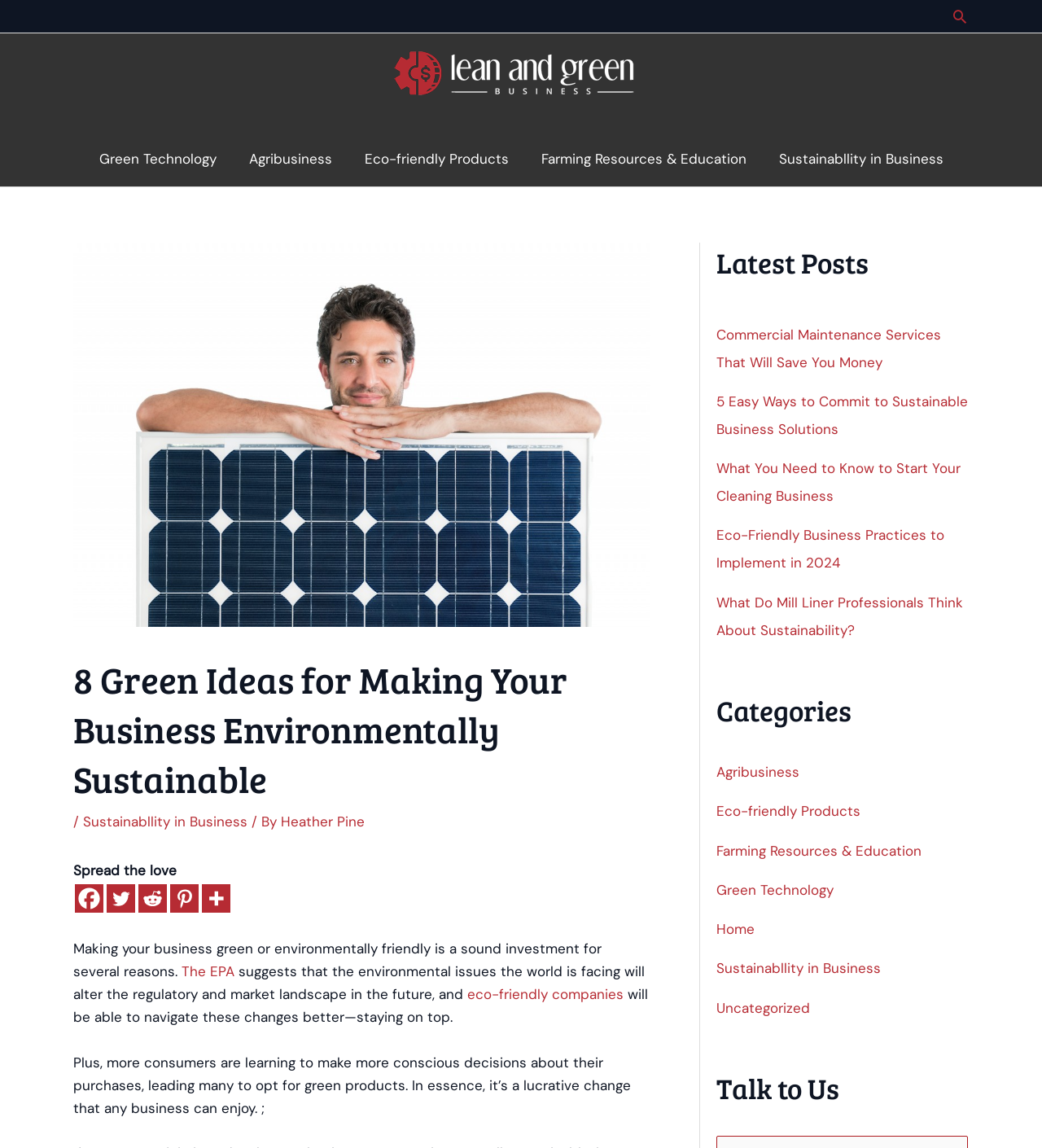Identify the bounding box coordinates for the element that needs to be clicked to fulfill this instruction: "Read the latest post about Commercial Maintenance Services". Provide the coordinates in the format of four float numbers between 0 and 1: [left, top, right, bottom].

[0.688, 0.283, 0.903, 0.323]